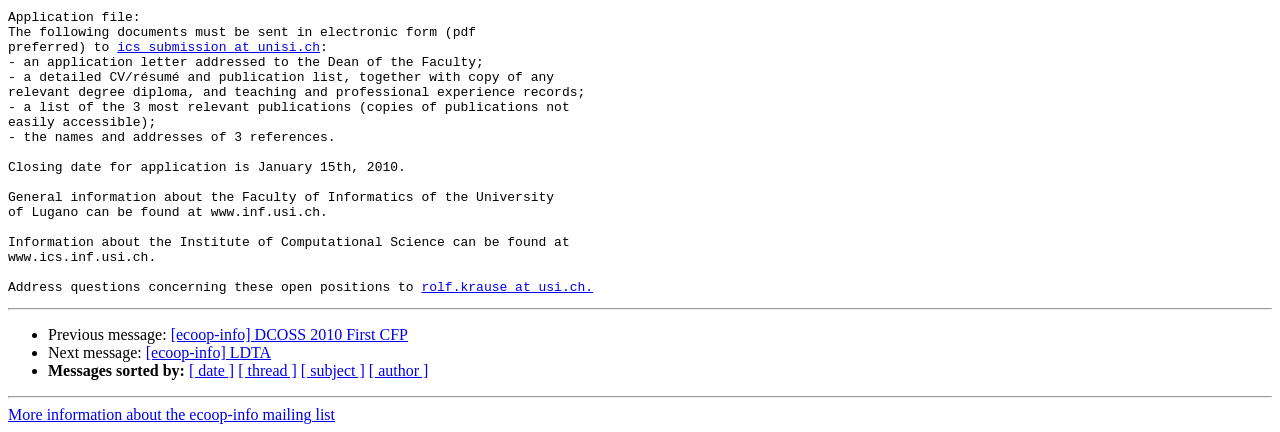How many references are required for the application?
From the screenshot, provide a brief answer in one word or phrase.

3